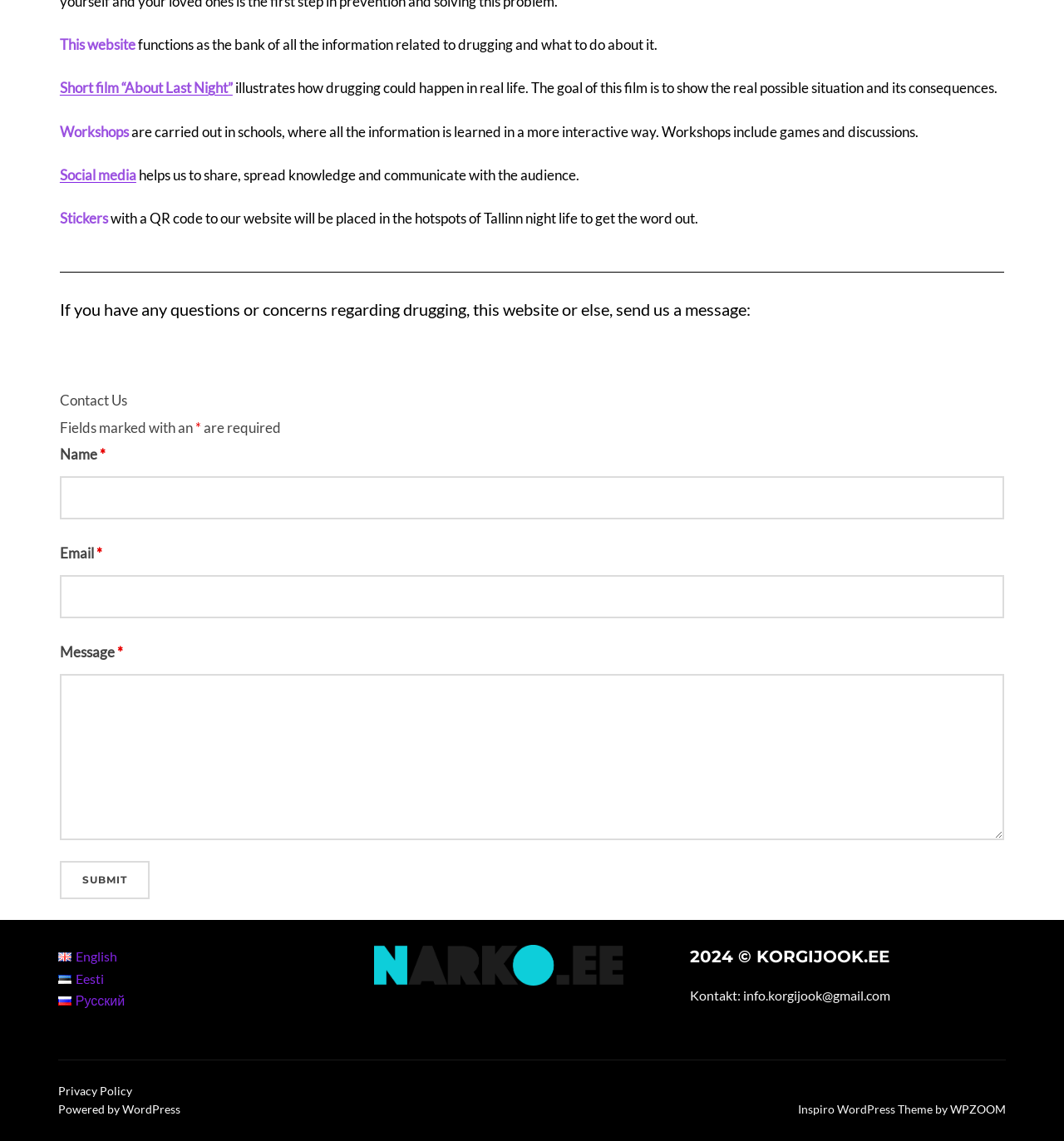Using the details in the image, give a detailed response to the question below:
Where are the workshops carried out?

According to the webpage, workshops are carried out in schools, where all the information is learned in a more interactive way. This is mentioned in the section describing the workshops, which includes games and discussions.